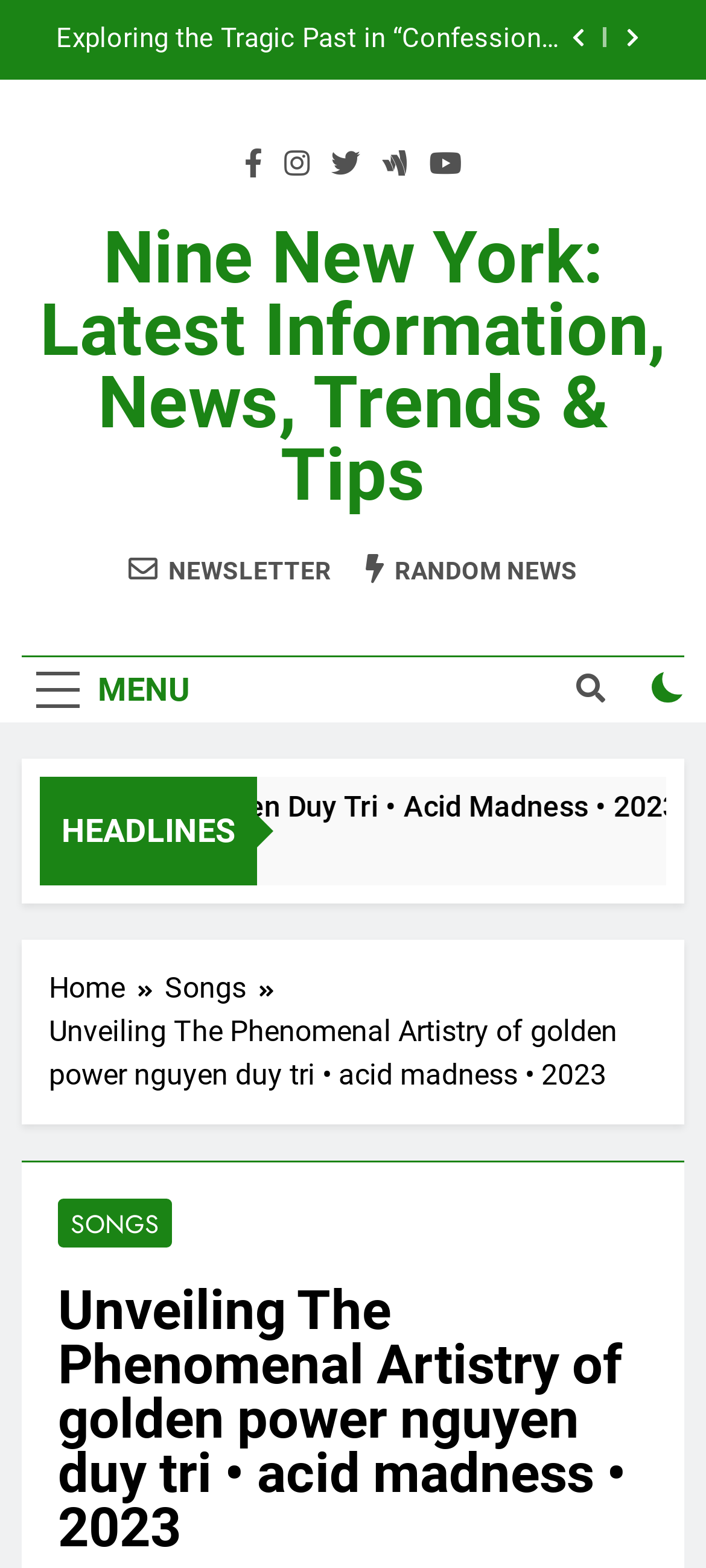Please identify the bounding box coordinates of the element's region that should be clicked to execute the following instruction: "Read the latest news". The bounding box coordinates must be four float numbers between 0 and 1, i.e., [left, top, right, bottom].

[0.056, 0.137, 0.944, 0.33]